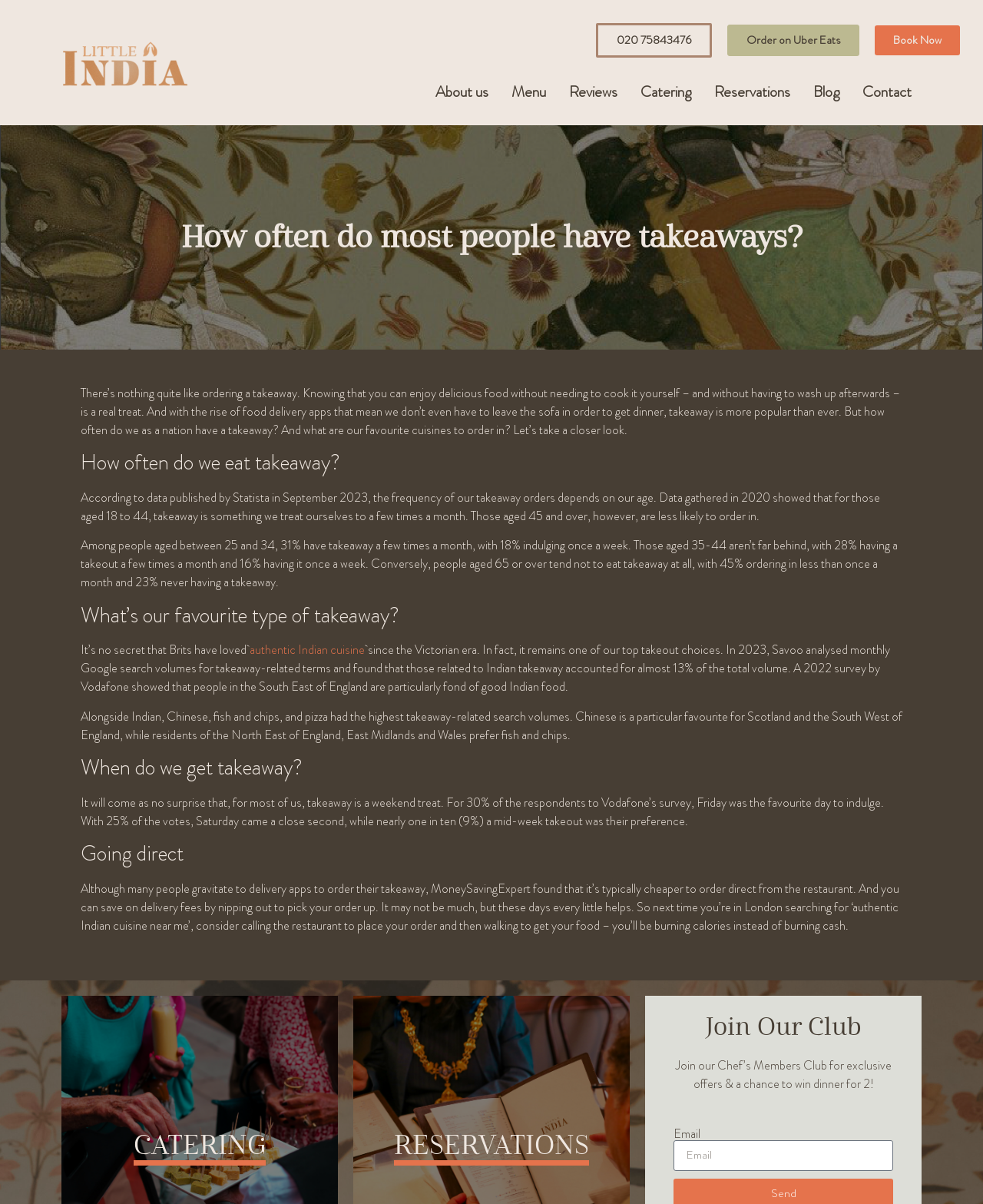Please provide a detailed answer to the question below based on the screenshot: 
What percentage of people aged 25-34 have takeaway a few times a month?

The text states, 'Among people aged between 25 and 34, 31% have takeaway a few times a month...' This shows that 31% of people in this age group have takeaway a few times a month.